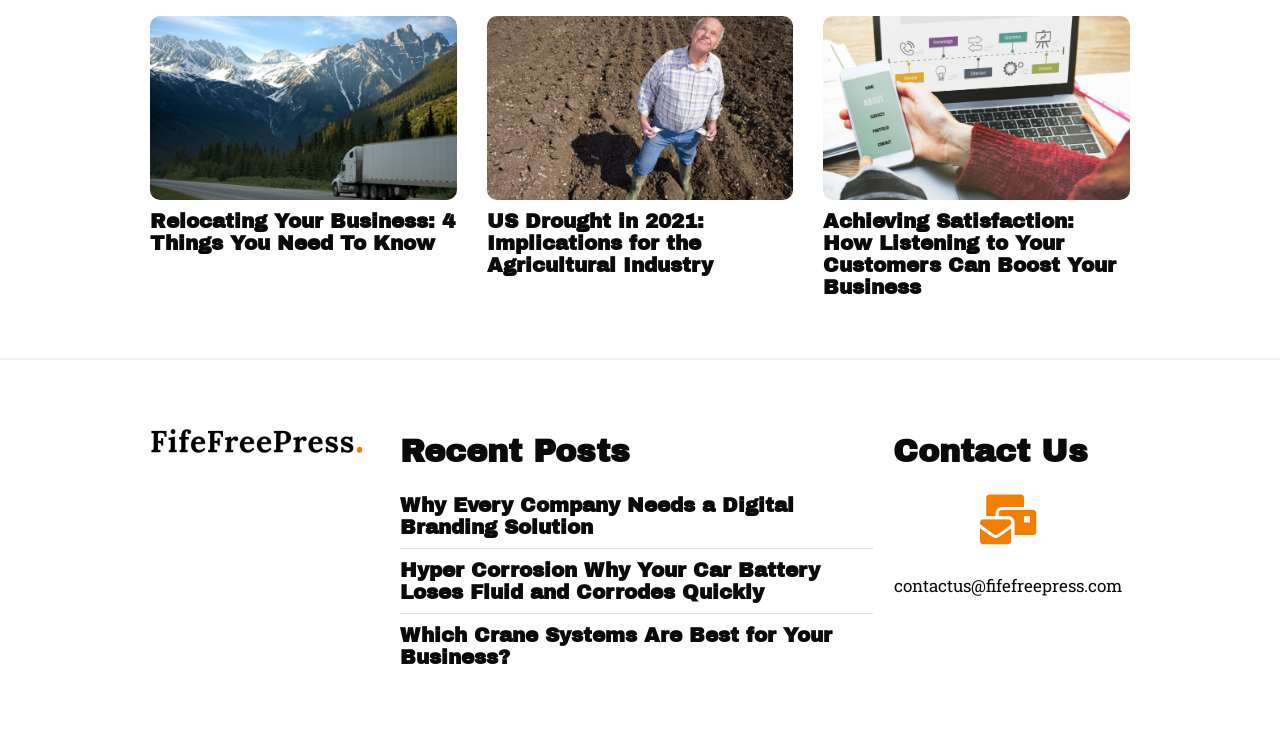Pinpoint the bounding box coordinates for the area that should be clicked to perform the following instruction: "view article about digital branding solution".

[0.312, 0.672, 0.682, 0.747]